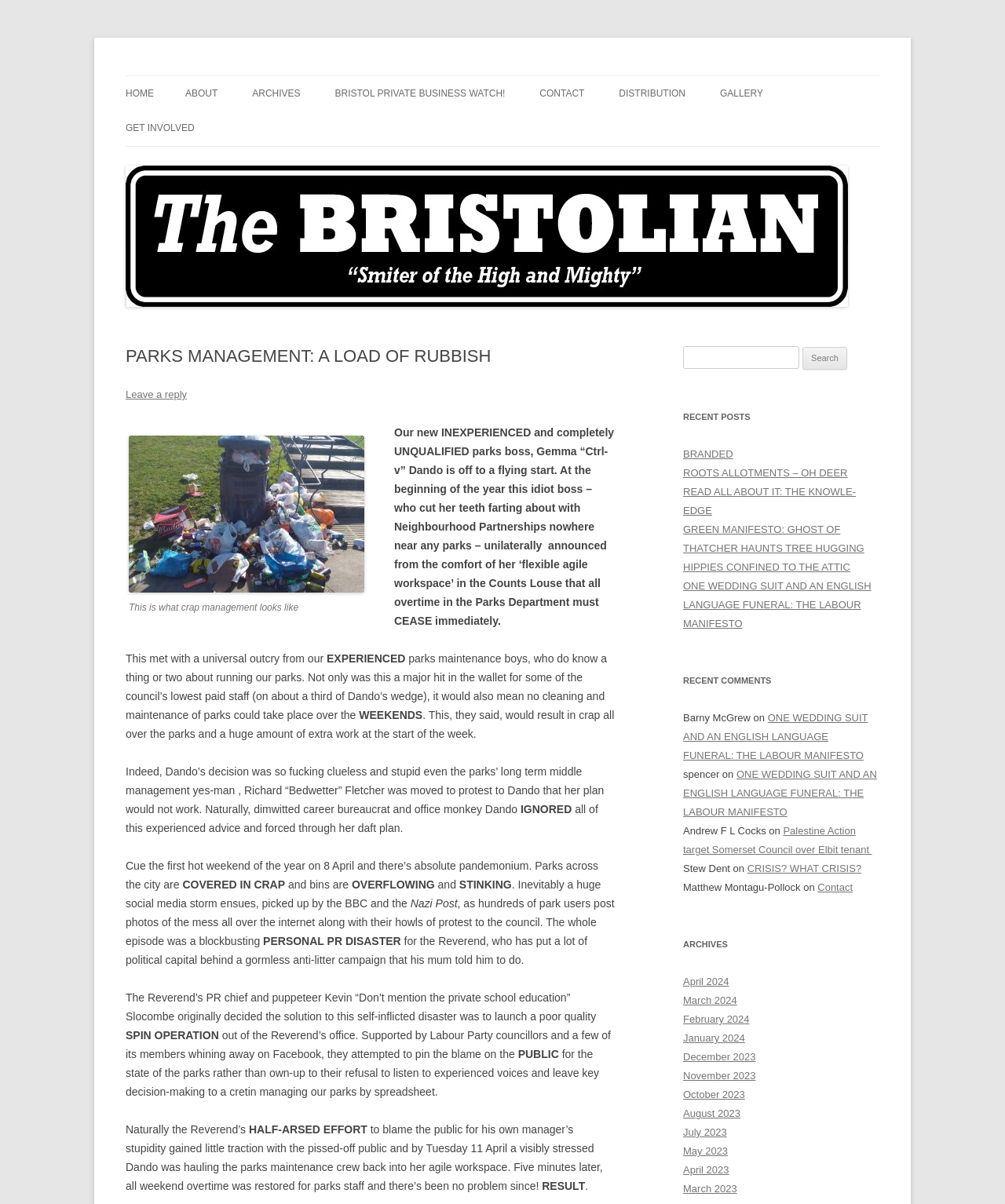Indicate the bounding box coordinates of the element that must be clicked to execute the instruction: "Leave a reply". The coordinates should be given as four float numbers between 0 and 1, i.e., [left, top, right, bottom].

[0.125, 0.323, 0.186, 0.332]